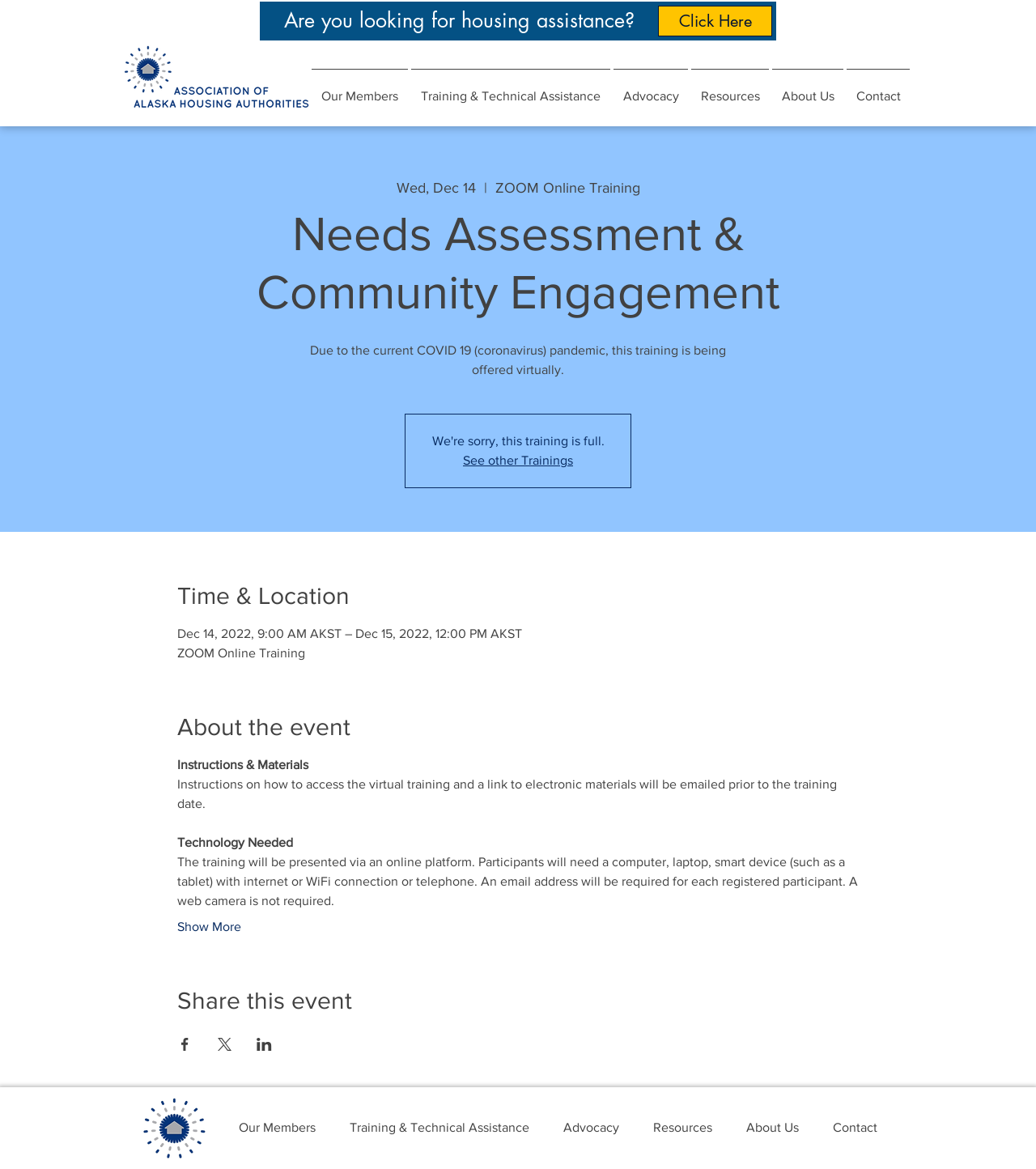Using the information in the image, give a comprehensive answer to the question: 
How many days is the online training?

The online training is a two-day training, as indicated by the 'Time & Location' section, which mentions the dates and times of the training.